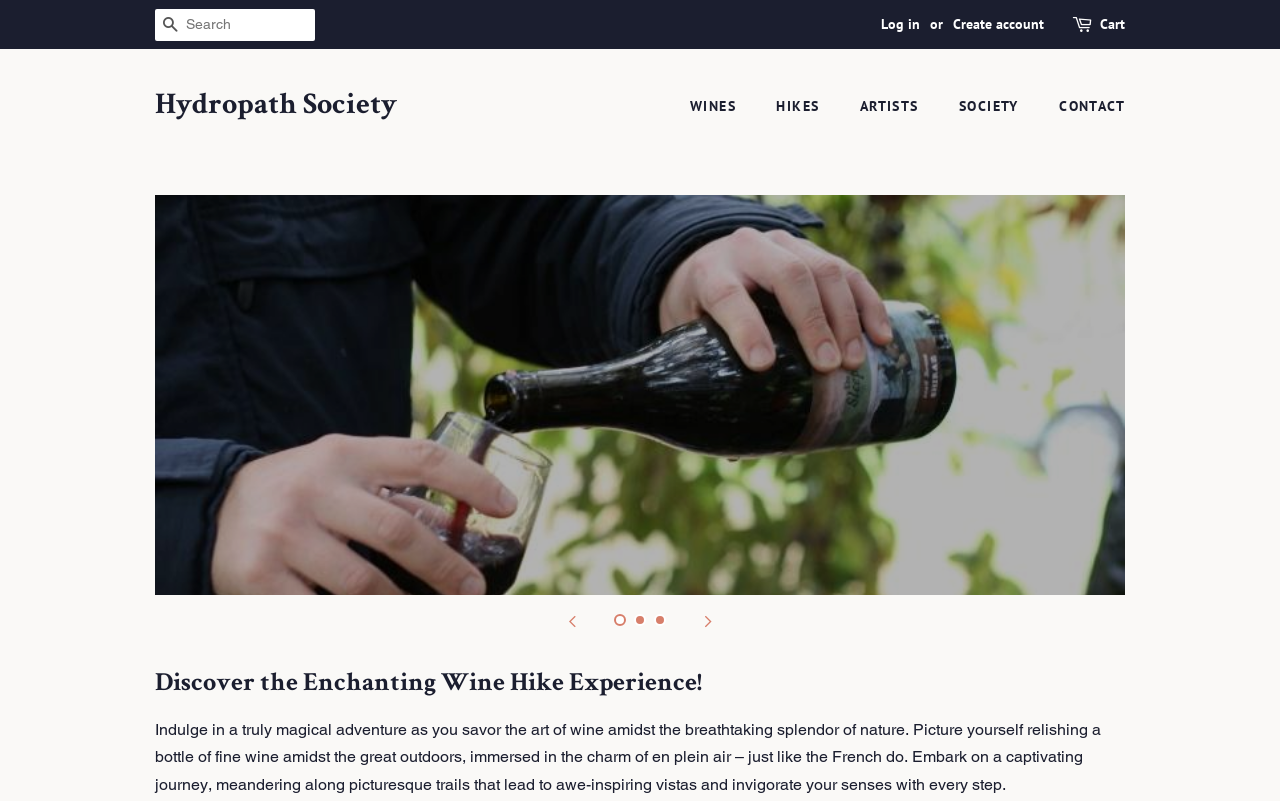Pinpoint the bounding box coordinates of the element you need to click to execute the following instruction: "View the cart". The bounding box should be represented by four float numbers between 0 and 1, in the format [left, top, right, bottom].

[0.859, 0.016, 0.879, 0.046]